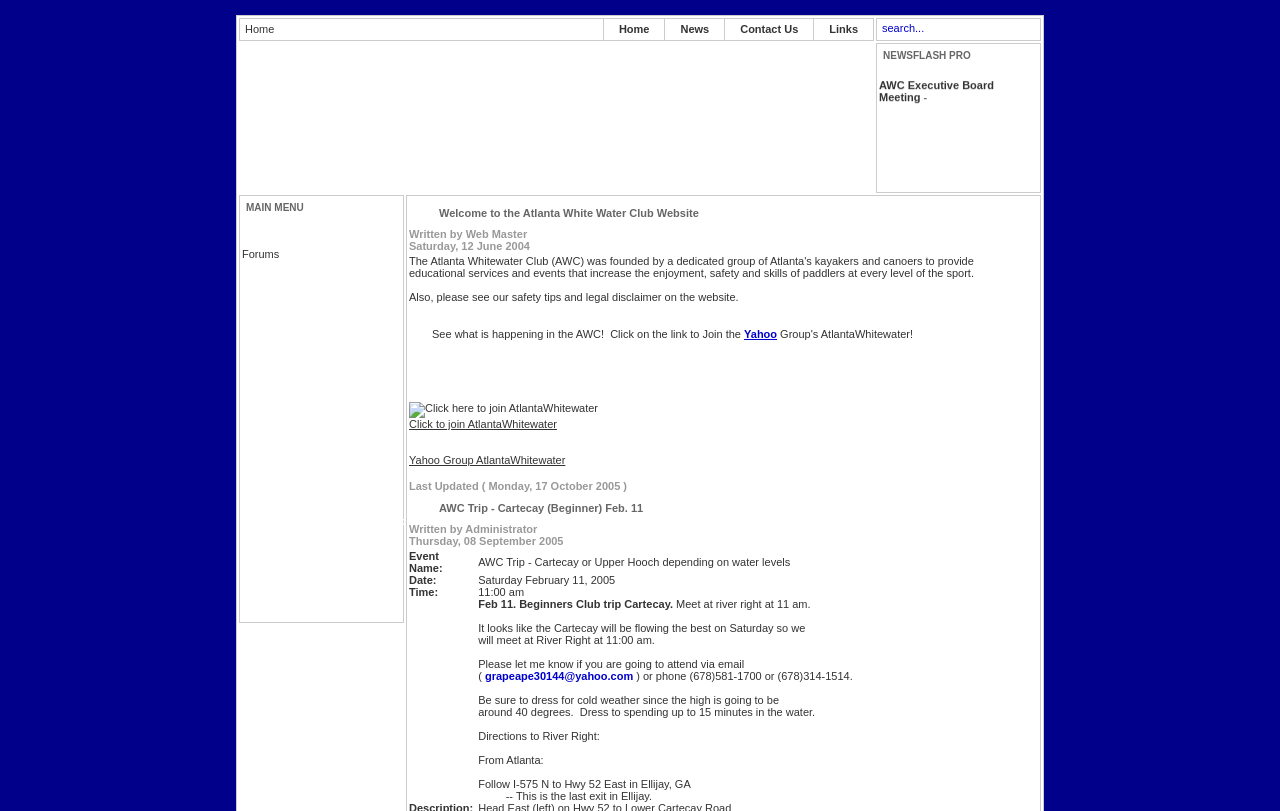Generate a detailed explanation of the webpage's features and information.

The webpage is about the Atlanta White Water Club, a dynamic portal engine and content management system. At the top, there are five links: "Links", "Contact Us", "News", and "Home", aligned horizontally. Below these links, there is a search box with a label "search..." and a textbox.

On the left side, there is a table with a header "MAIN MENU" and a list of 13 items, including "Home", "Forums", "Guest Book", "News", "Blog", "Links", "Downloads", "Contact Us", "Search", "News Feeds", "FAQ's", "Photo Gallery", "Links To User Posted Photos", and "Mambo License". Each item is a link.

To the right of the main menu, there is a table with a header "NEWSFLASH PRO" and three rows of text. The first row displays the time "7:00PM - 9:00PM EDT (GMT-04:00)". The second row shows a message about a meeting at the Atlanta Whitewater Club, with a link to the club's website. The third row has a closing parenthesis.

Below the main menu and the newsflash table, there is a section with a header "Administrator" and a link to the administrator's page.

The main content of the webpage is a welcome message to the Atlanta White Water Club website, which provides information about the club's purpose, services, and events. The message also includes links to join the Yahoo Group's AtlantaWhitewater and to view safety tips and legal disclaimers. There is an image of a PDF icon next to the "PDF" link.